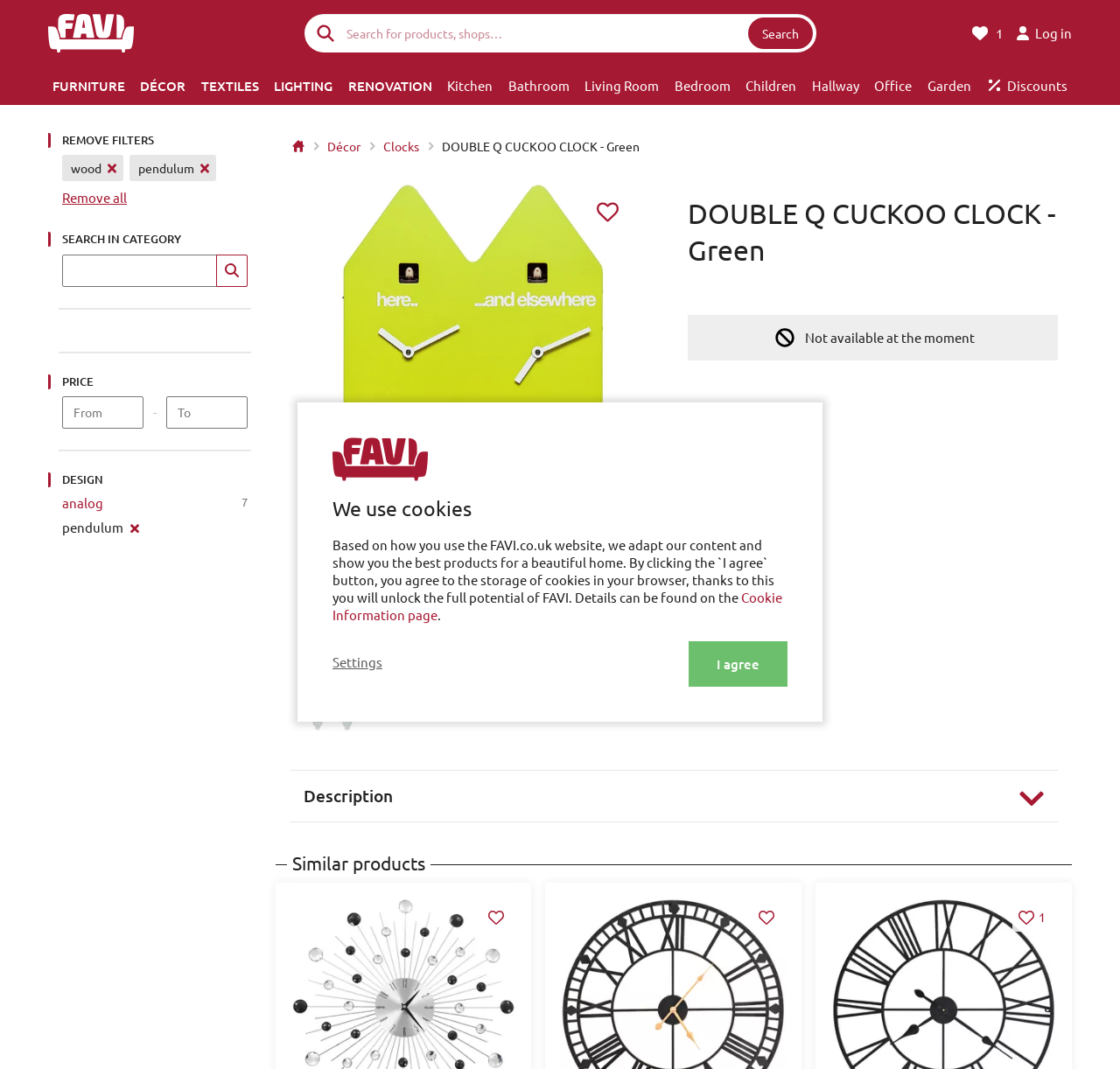How many images are there of the product?
Look at the webpage screenshot and answer the question with a detailed explanation.

There are 5 images of the product, which can be found by examining the image elements on the webpage. These images are located below the product name and description.